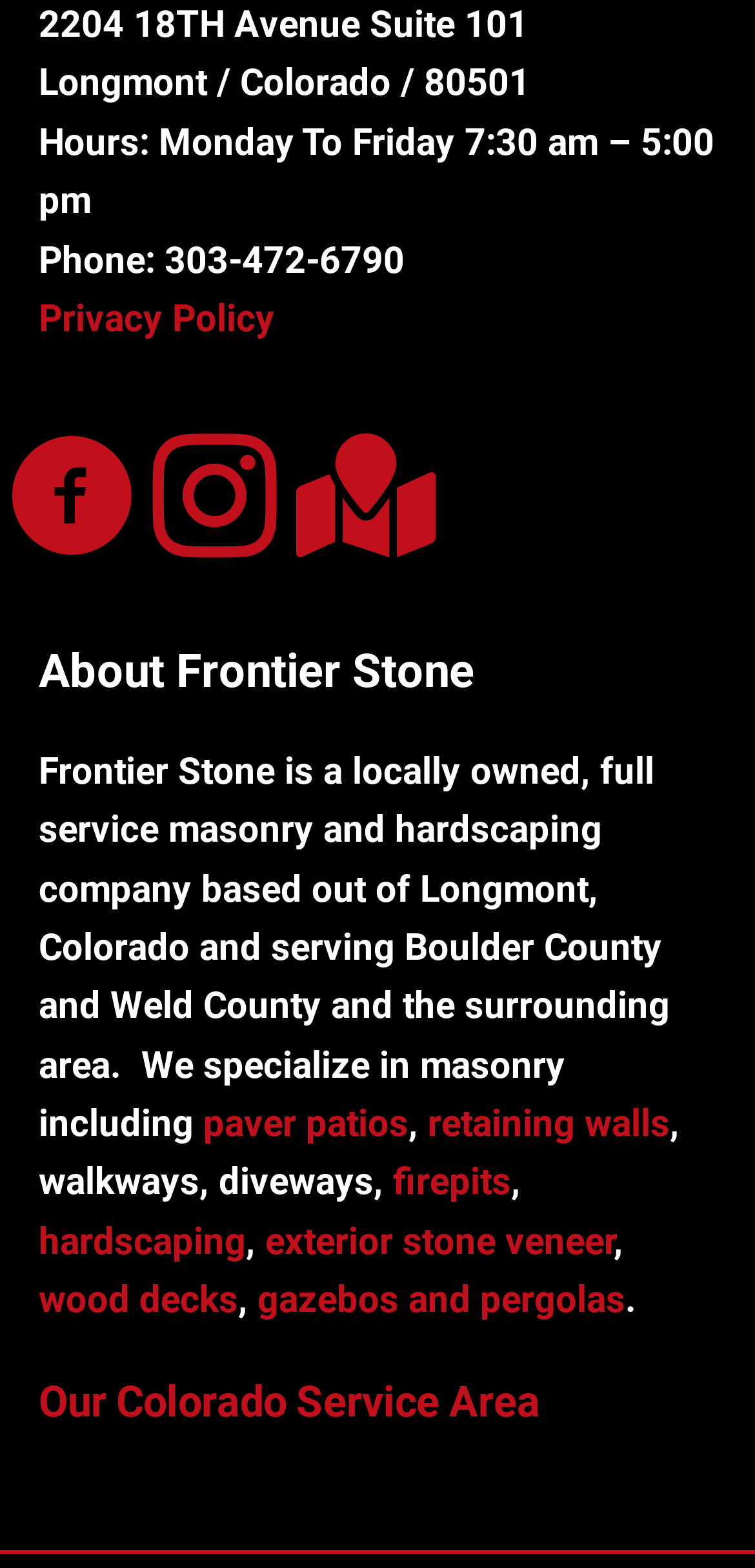Determine the bounding box coordinates of the clickable region to execute the instruction: "Read the privacy policy". The coordinates should be four float numbers between 0 and 1, denoted as [left, top, right, bottom].

[0.051, 0.189, 0.364, 0.217]